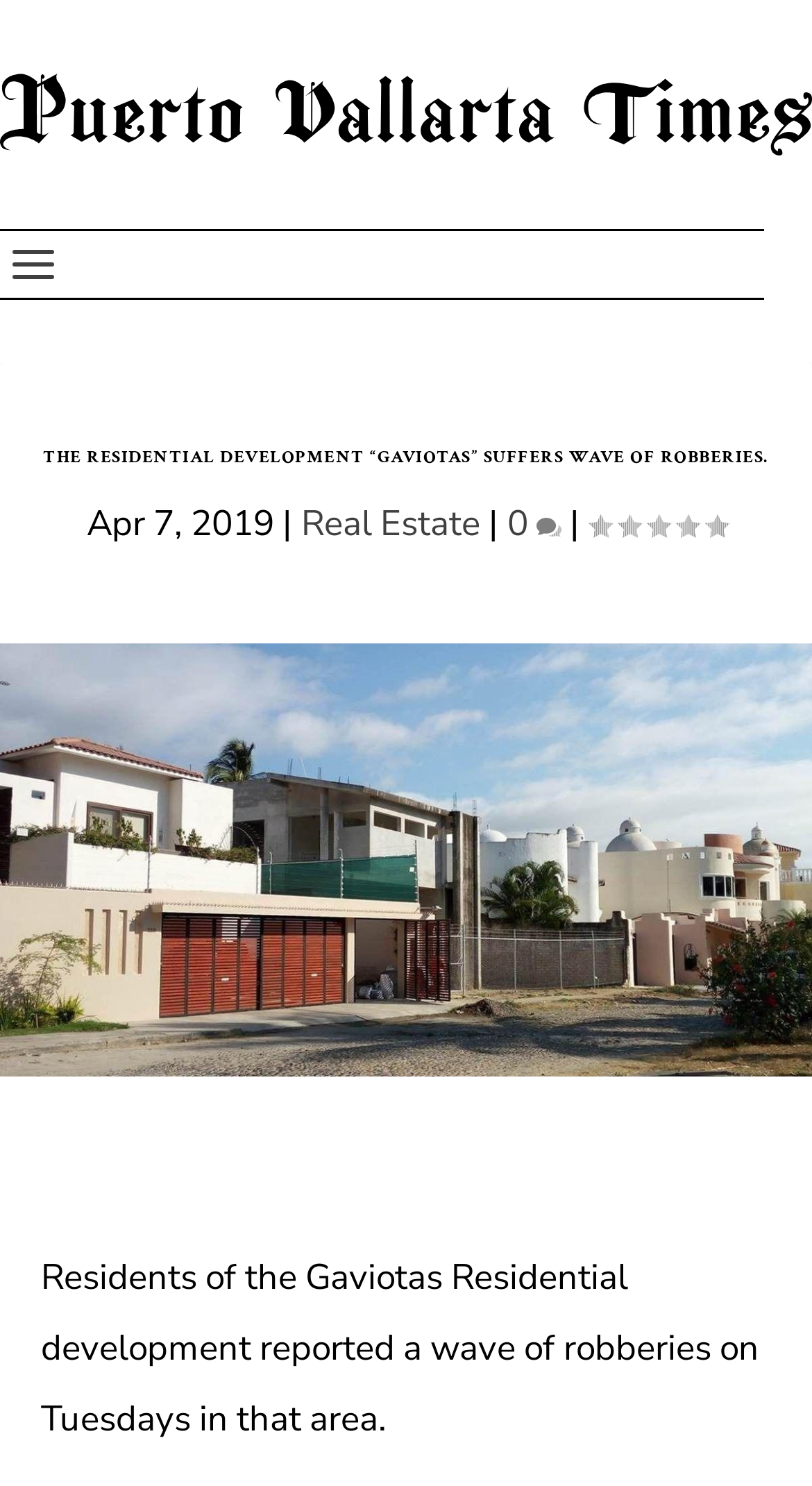Predict the bounding box for the UI component with the following description: "Real Estate".

[0.369, 0.338, 0.603, 0.371]